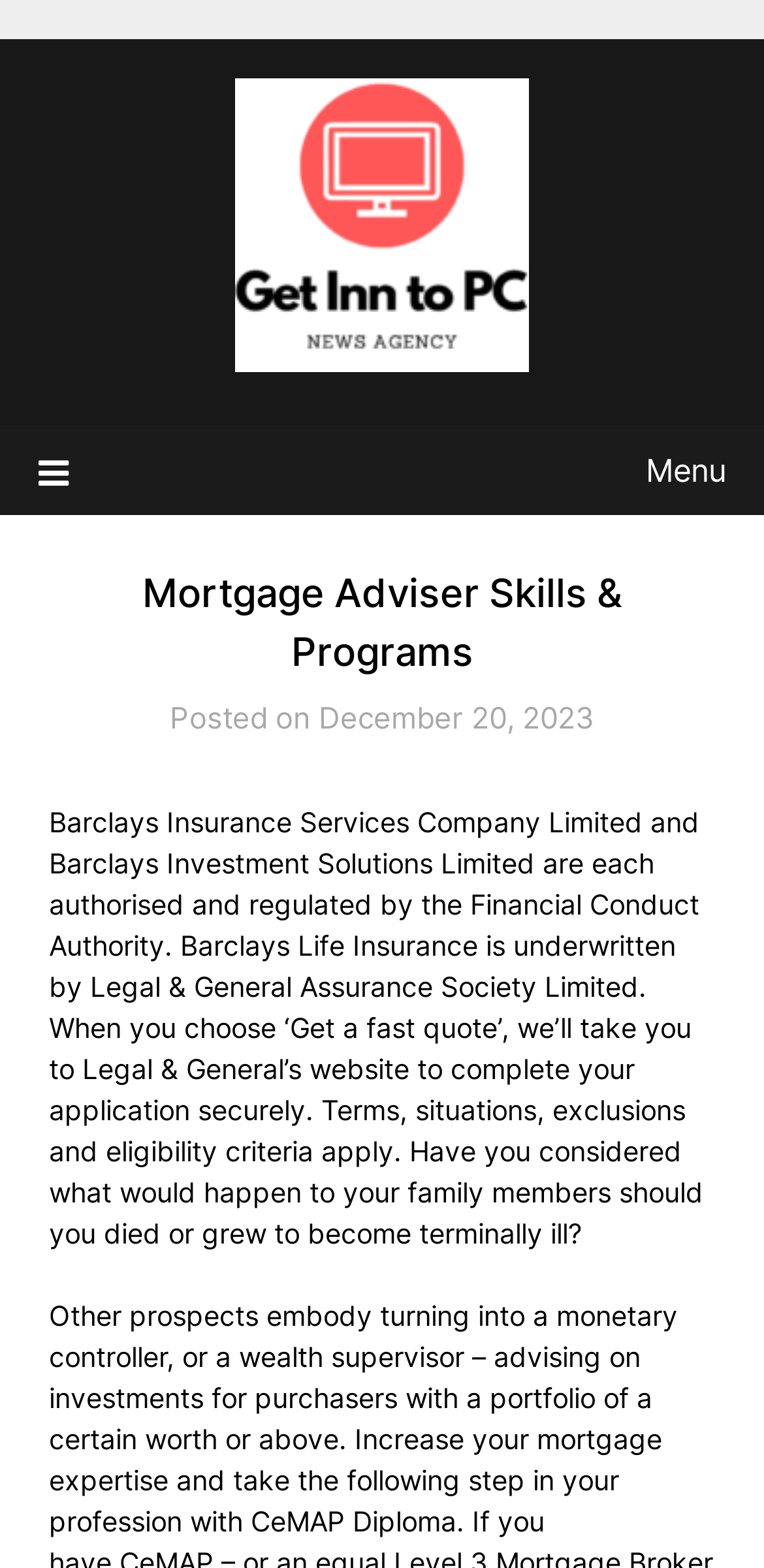Please use the details from the image to answer the following question comprehensively:
Who underwrites Barclays Life Insurance?

According to the webpage, 'Barclays Life Insurance is underwritten by Legal & General Assurance Society Limited.' Therefore, the underwriter of Barclays Life Insurance is Legal & General Assurance Society Limited.